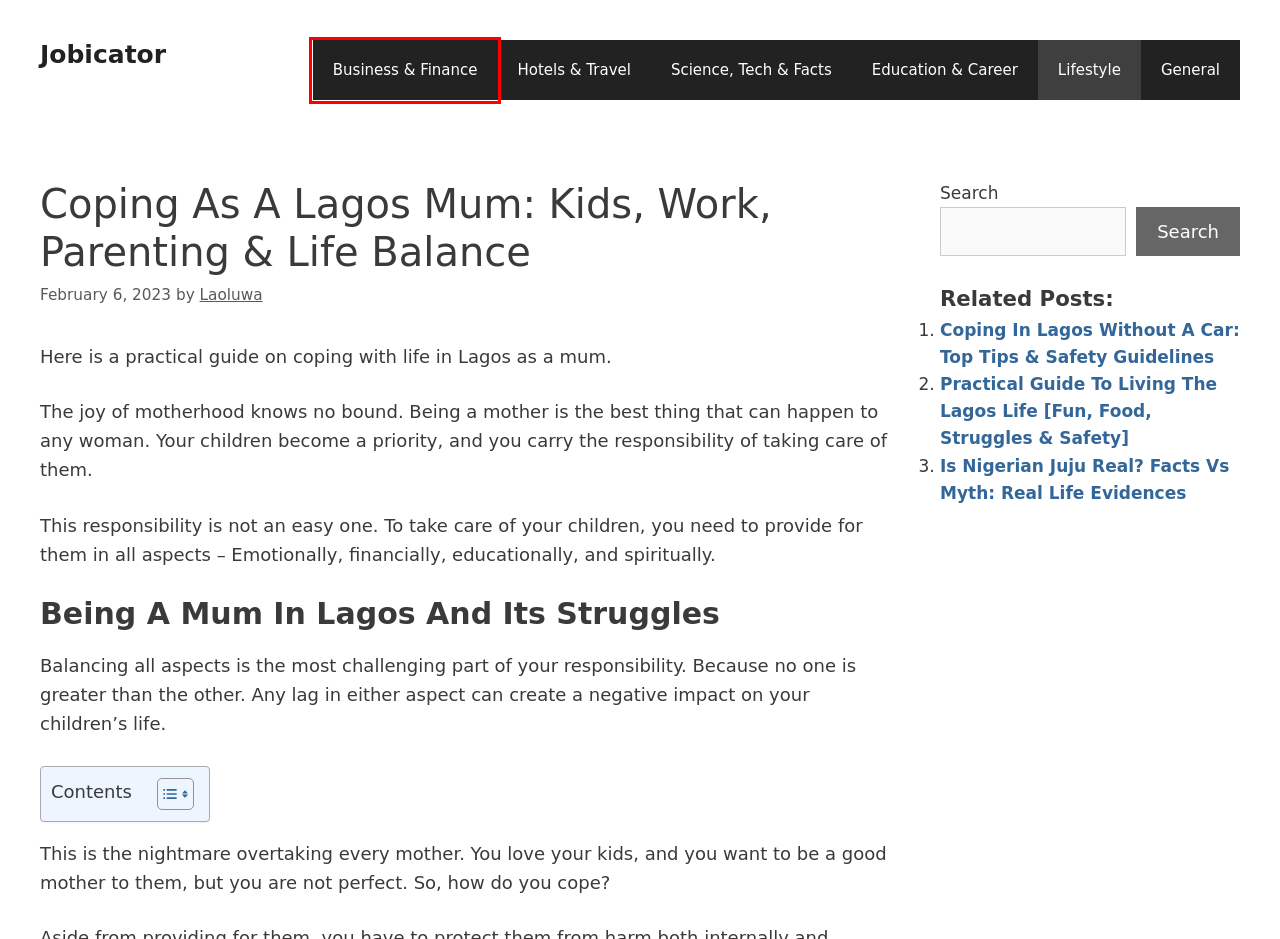You’re provided with a screenshot of a webpage that has a red bounding box around an element. Choose the best matching webpage description for the new page after clicking the element in the red box. The options are:
A. Science, Tech & Facts
B. Jobicator
C. General
D. Hotels & Travel
E. Is Nigerian Juju Real? Facts Vs Myth: Real Life Evidences
F. Coping In Lagos Without A Car: Top Tips & Safety Guidelines
G. Business & Finance
H. Practical Guide To Living The Lagos Life [Fun, Food, Struggles & Safety]

G